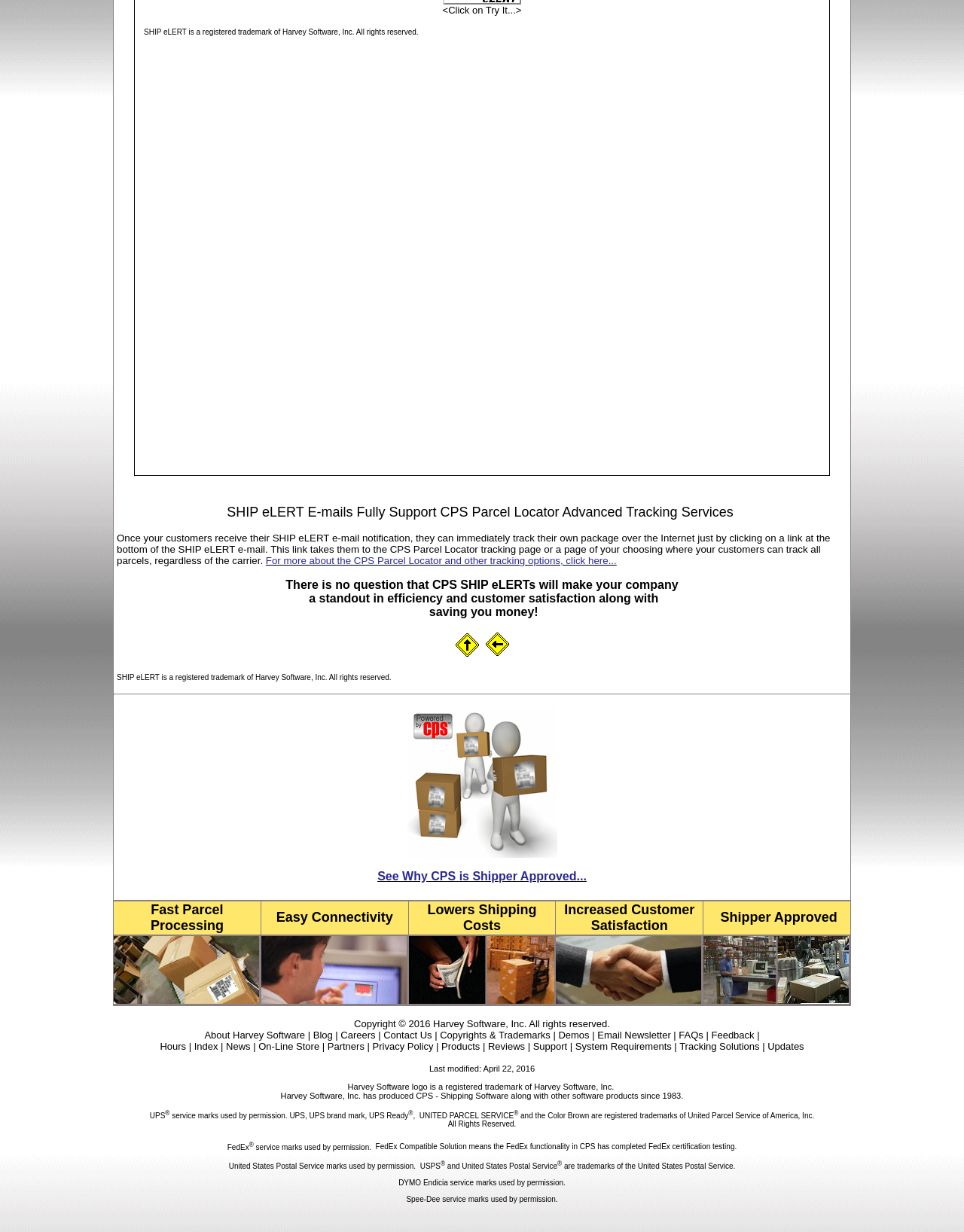Locate the bounding box coordinates of the element you need to click to accomplish the task described by this instruction: "Learn how CPS processes parcels fast".

[0.118, 0.759, 0.271, 0.816]